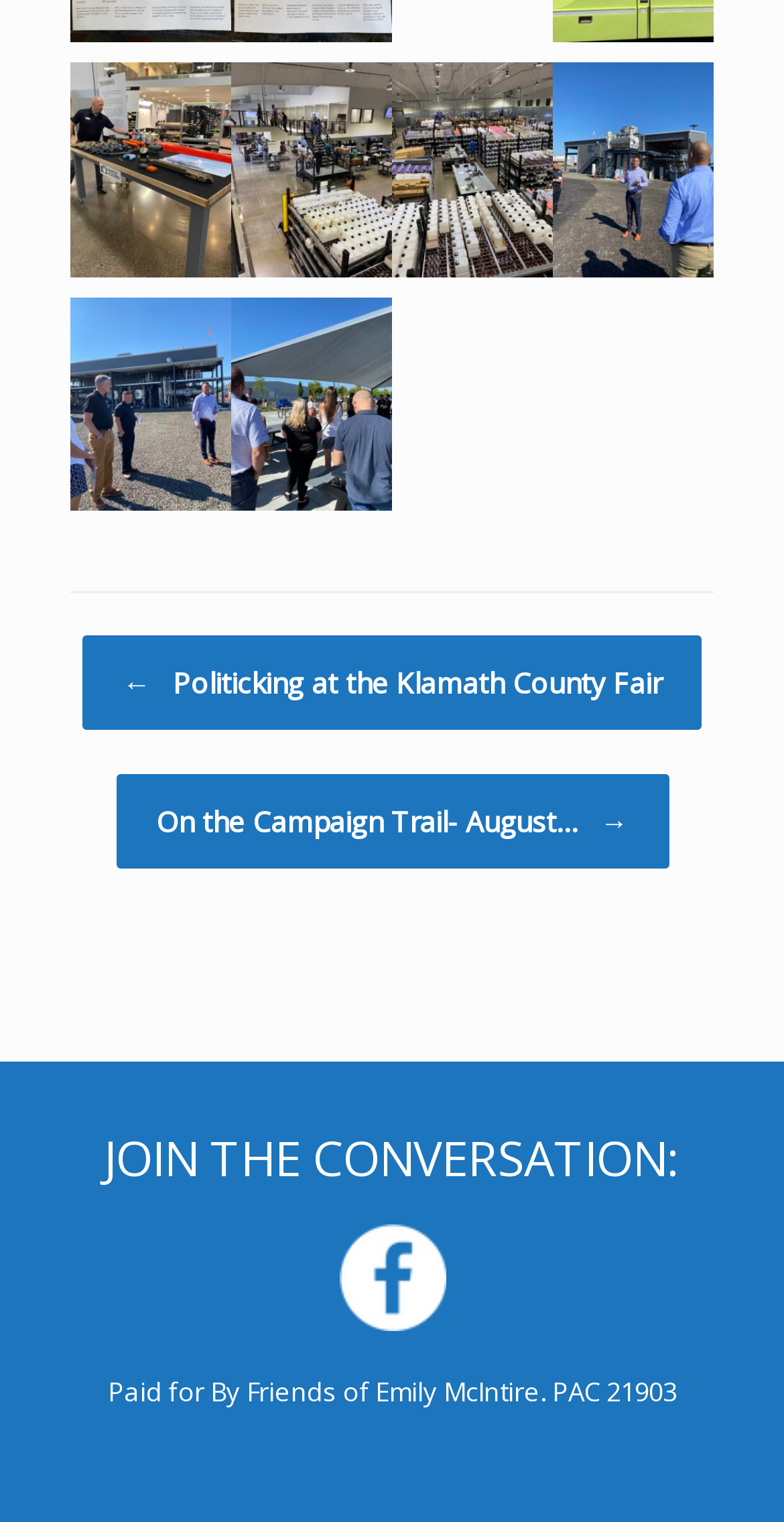What is the name of the person mentioned in the sentence 'Paid for By Friends of Emily McIntire. PAC 21903'?
Provide a detailed and well-explained answer to the question.

The sentence 'Paid for By Friends of Emily McIntire. PAC 21903' mentions the name 'Emily McIntire', which is likely the name of a person or a political candidate.